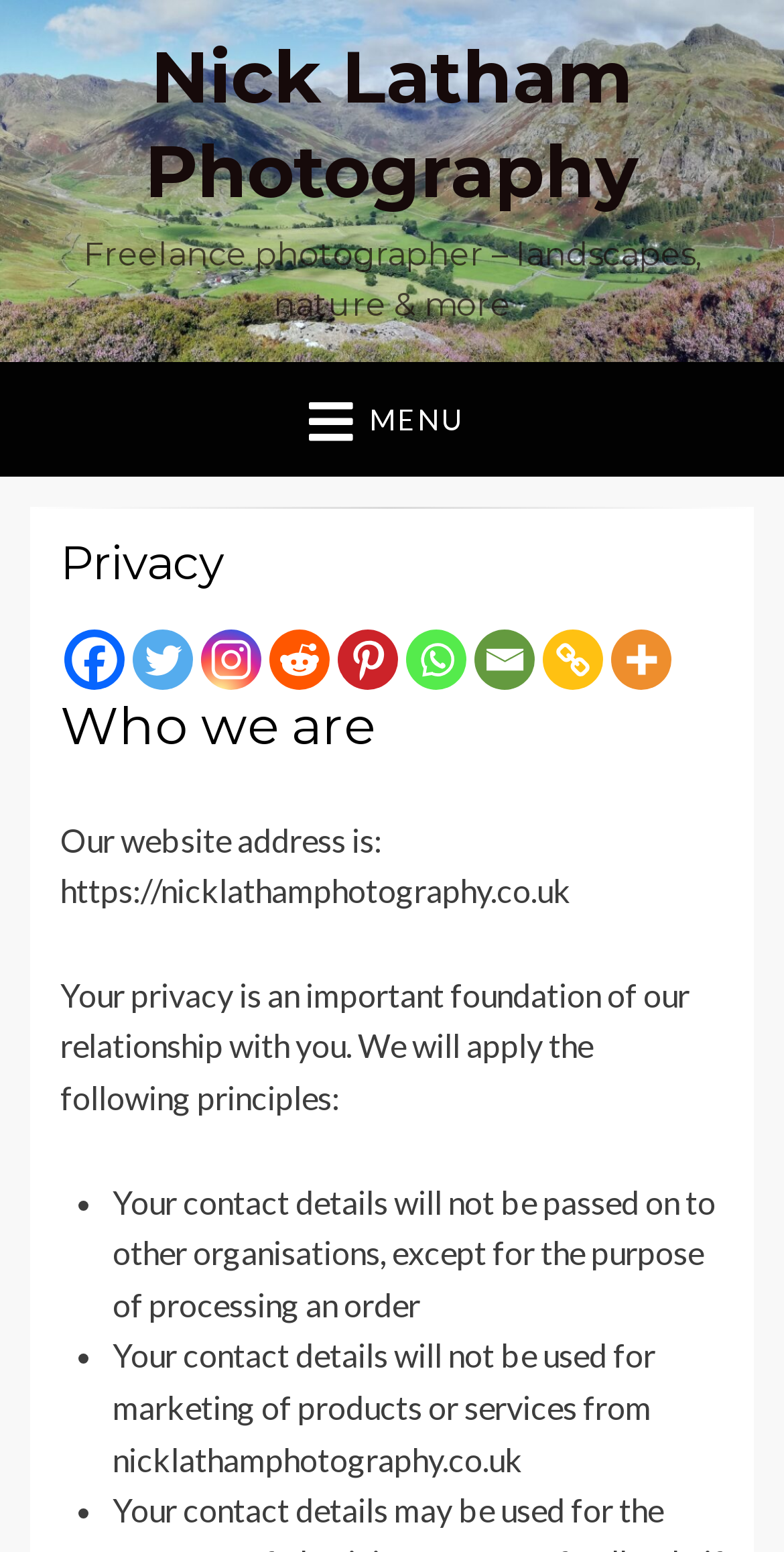Please identify the bounding box coordinates of the element I need to click to follow this instruction: "Read about Who we are".

[0.077, 0.447, 0.923, 0.491]